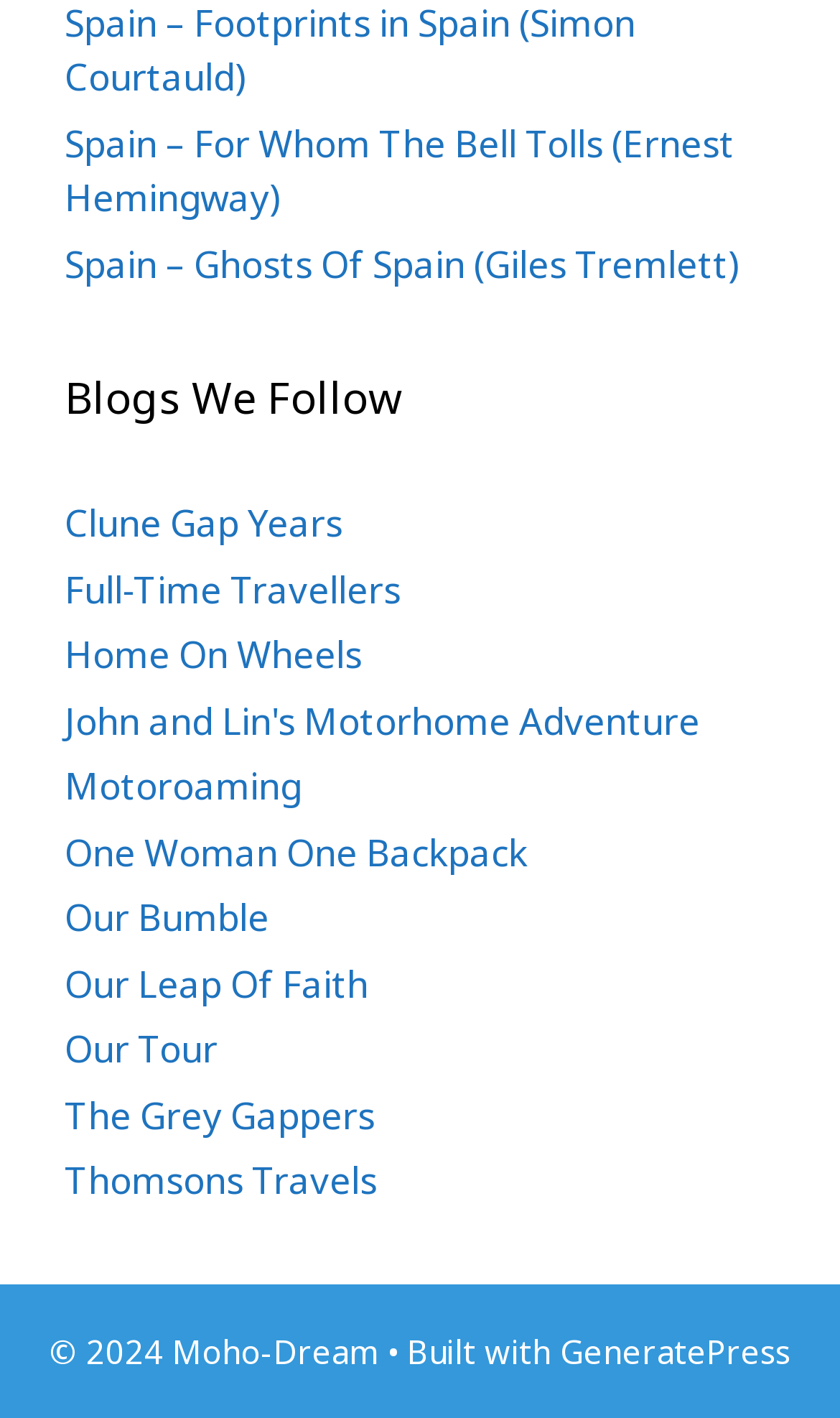Highlight the bounding box coordinates of the element you need to click to perform the following instruction: "Download the app on the App Store."

None